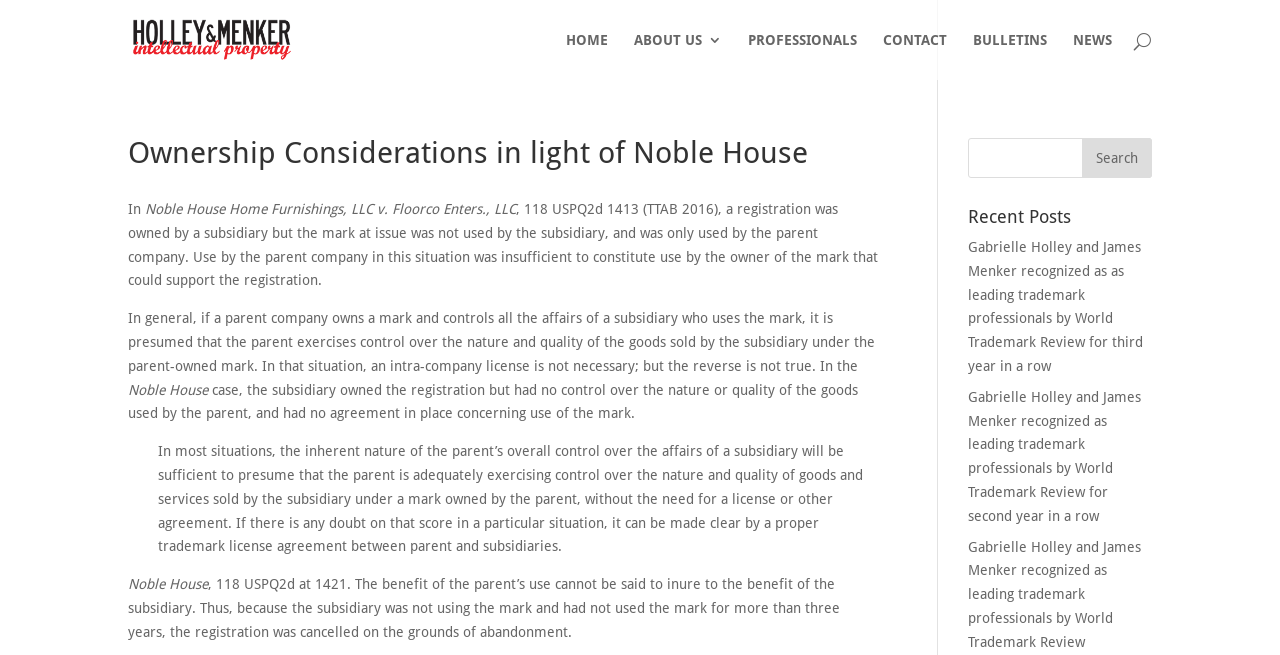Give a one-word or phrase response to the following question: What is the purpose of the search bar on the webpage?

Search the website